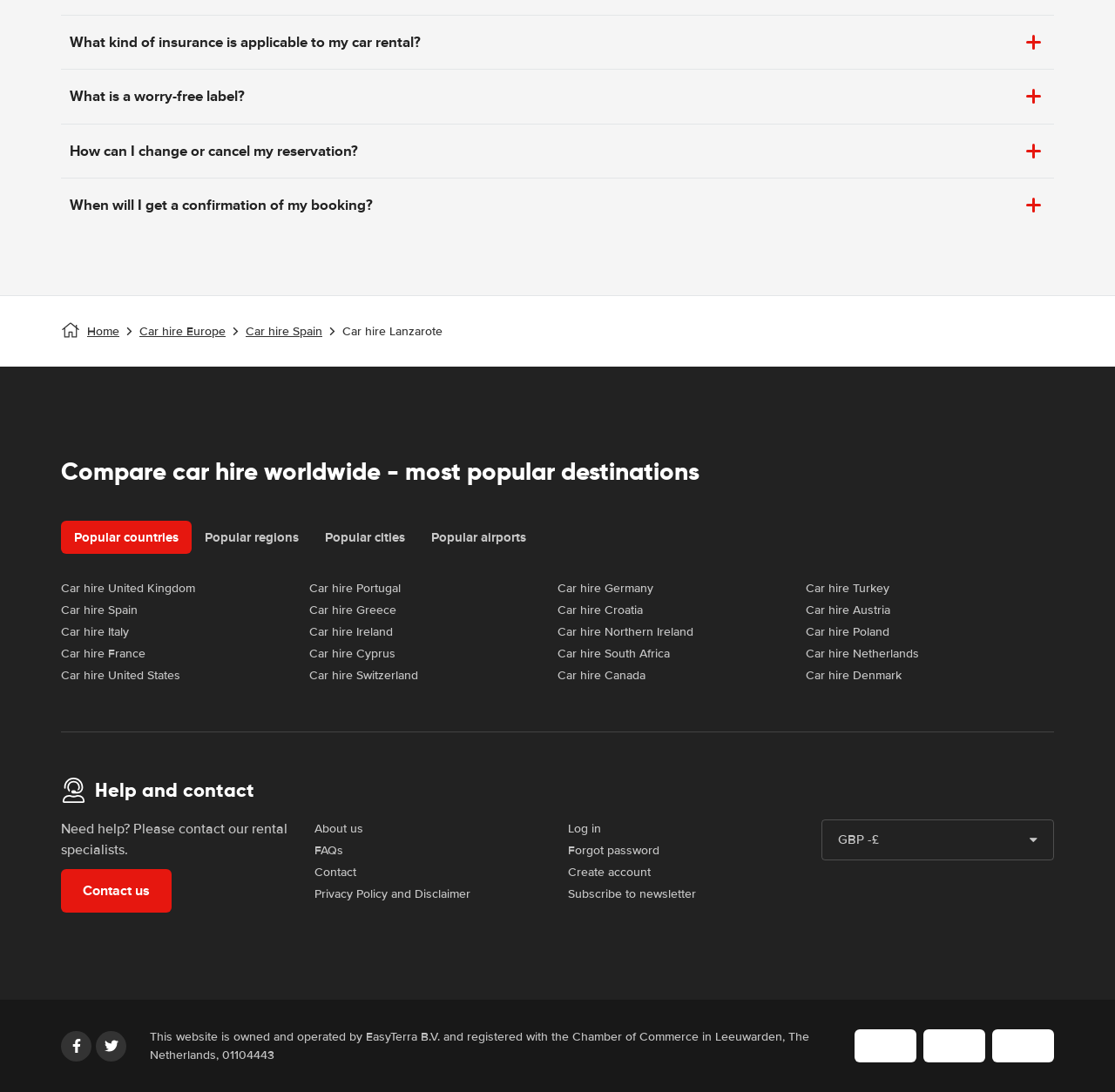Locate the bounding box coordinates of the element I should click to achieve the following instruction: "Follow on Facebook".

[0.055, 0.944, 0.082, 0.972]